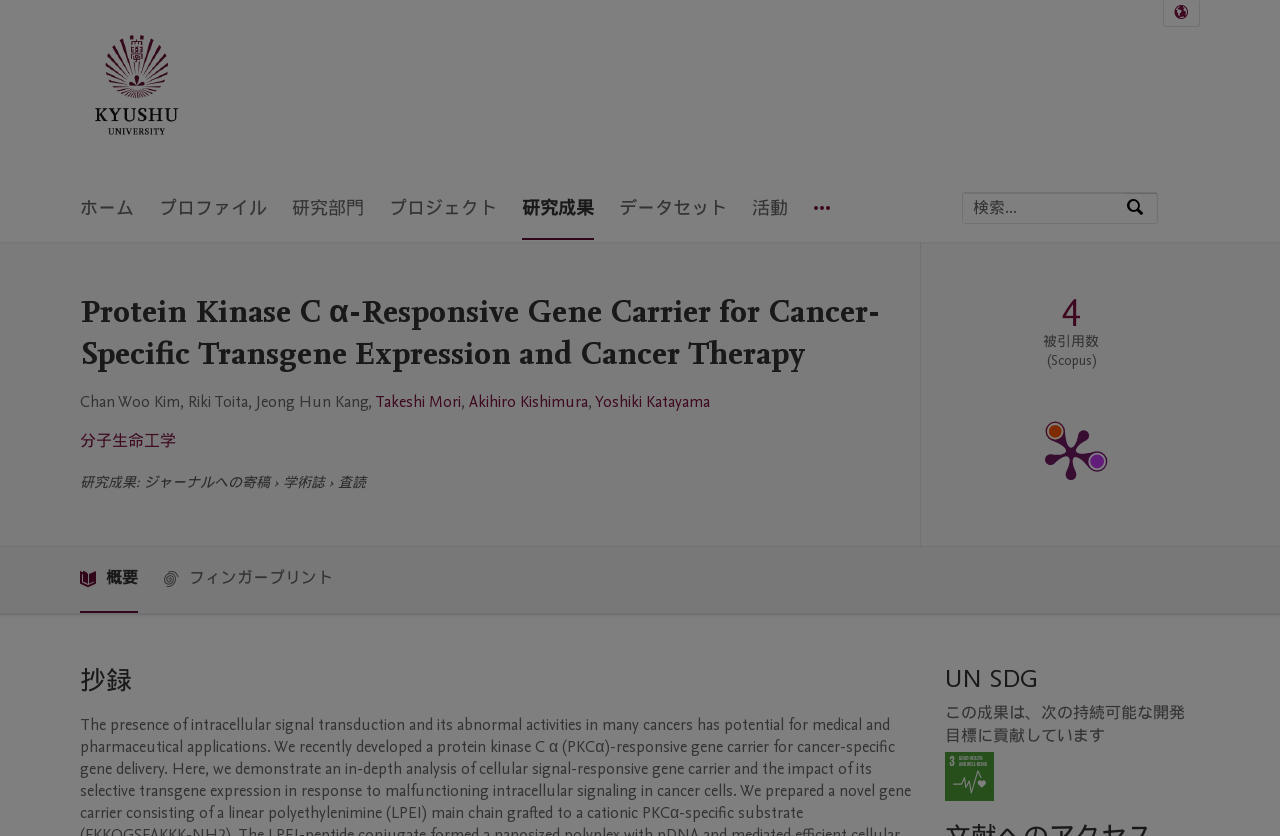Respond to the question below with a single word or phrase:
What is the research field of the authors?

Molecular life engineering